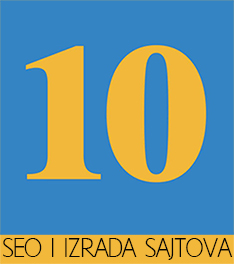What does the banner text translate to in English?
Answer the question using a single word or phrase, according to the image.

SEO and Website Development